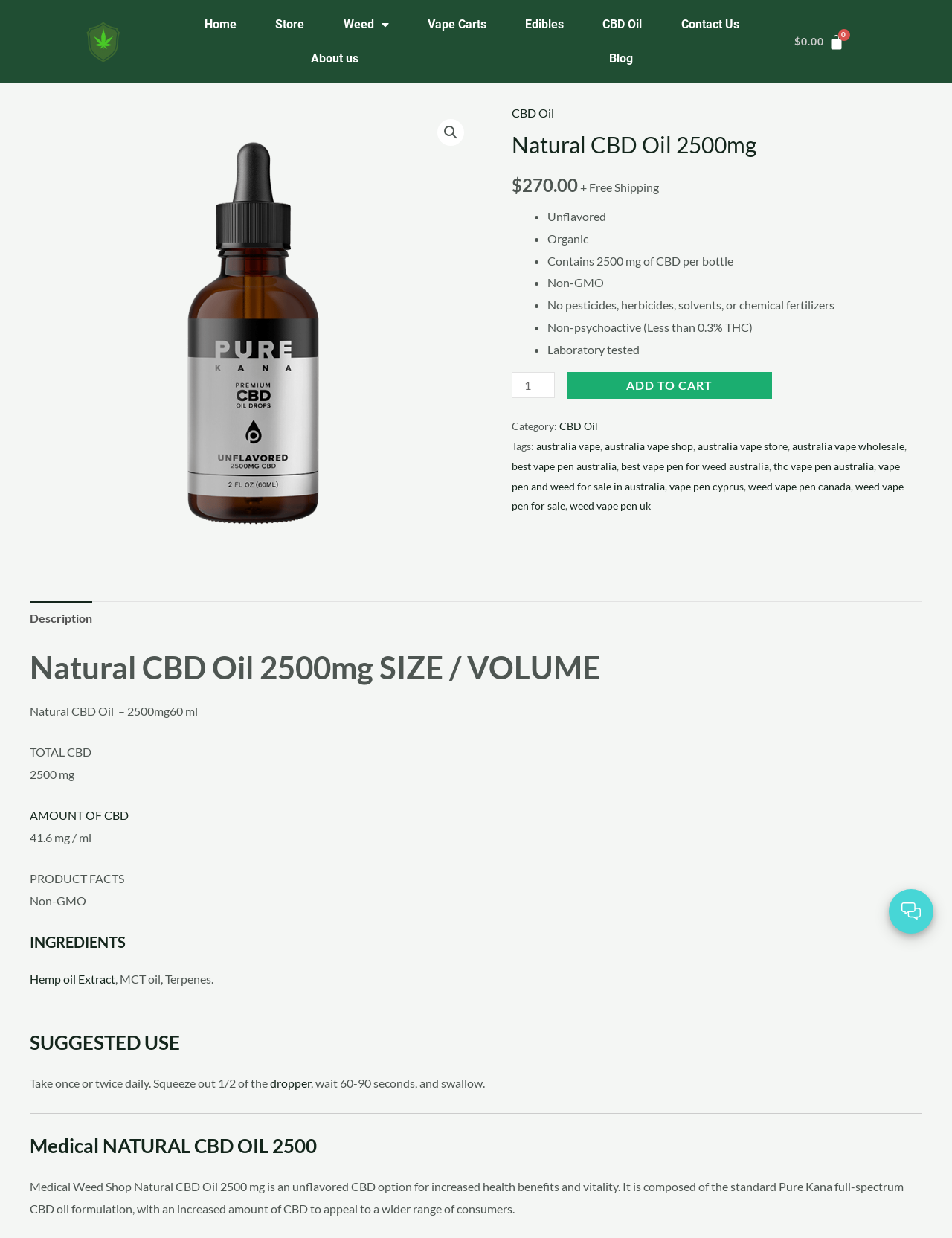Identify the bounding box coordinates for the region to click in order to carry out this instruction: "Select the 'Description' tab". Provide the coordinates using four float numbers between 0 and 1, formatted as [left, top, right, bottom].

[0.031, 0.486, 0.097, 0.513]